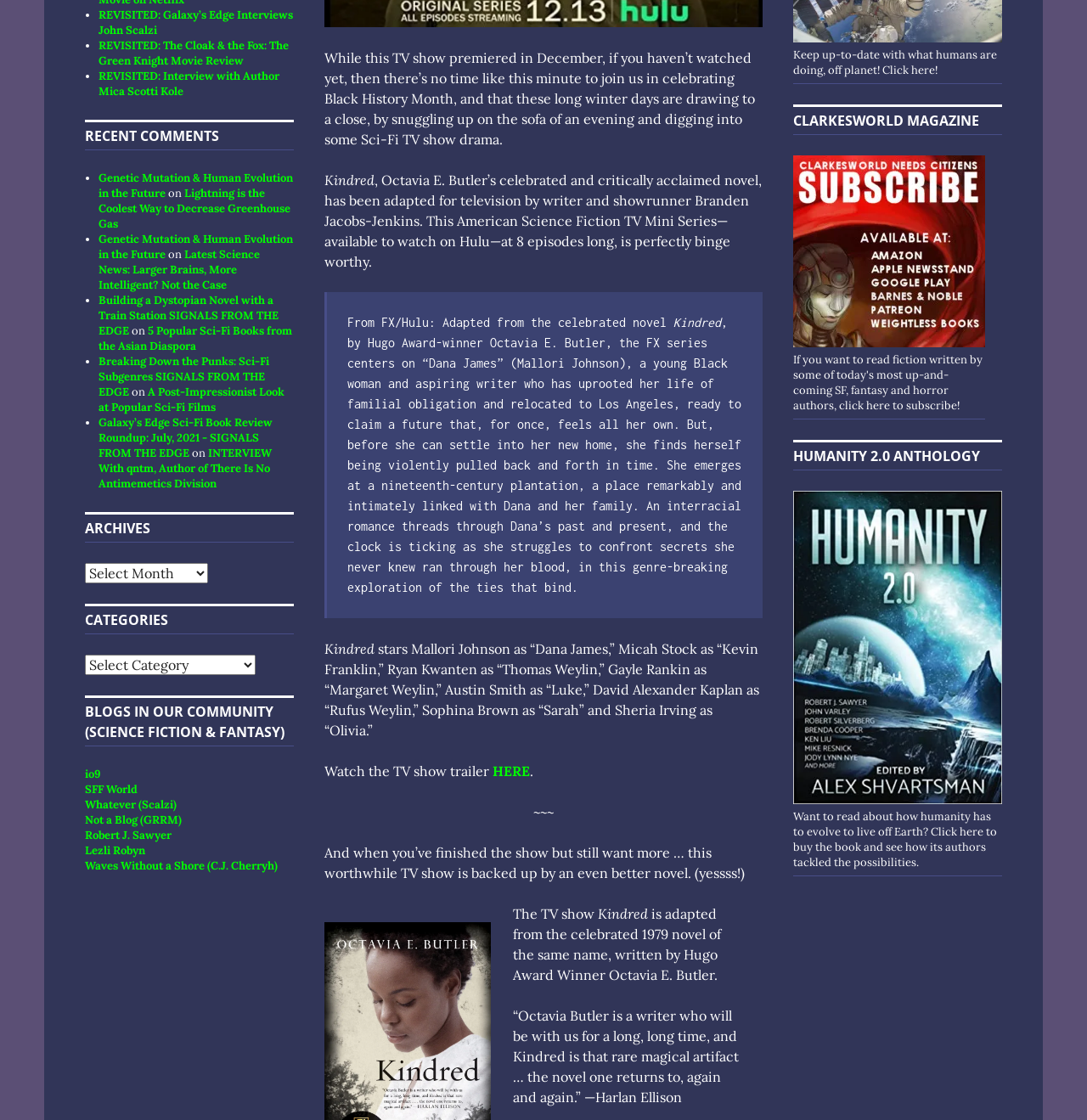Who is the author of the novel?
Identify the answer in the screenshot and reply with a single word or phrase.

Octavia E. Butler